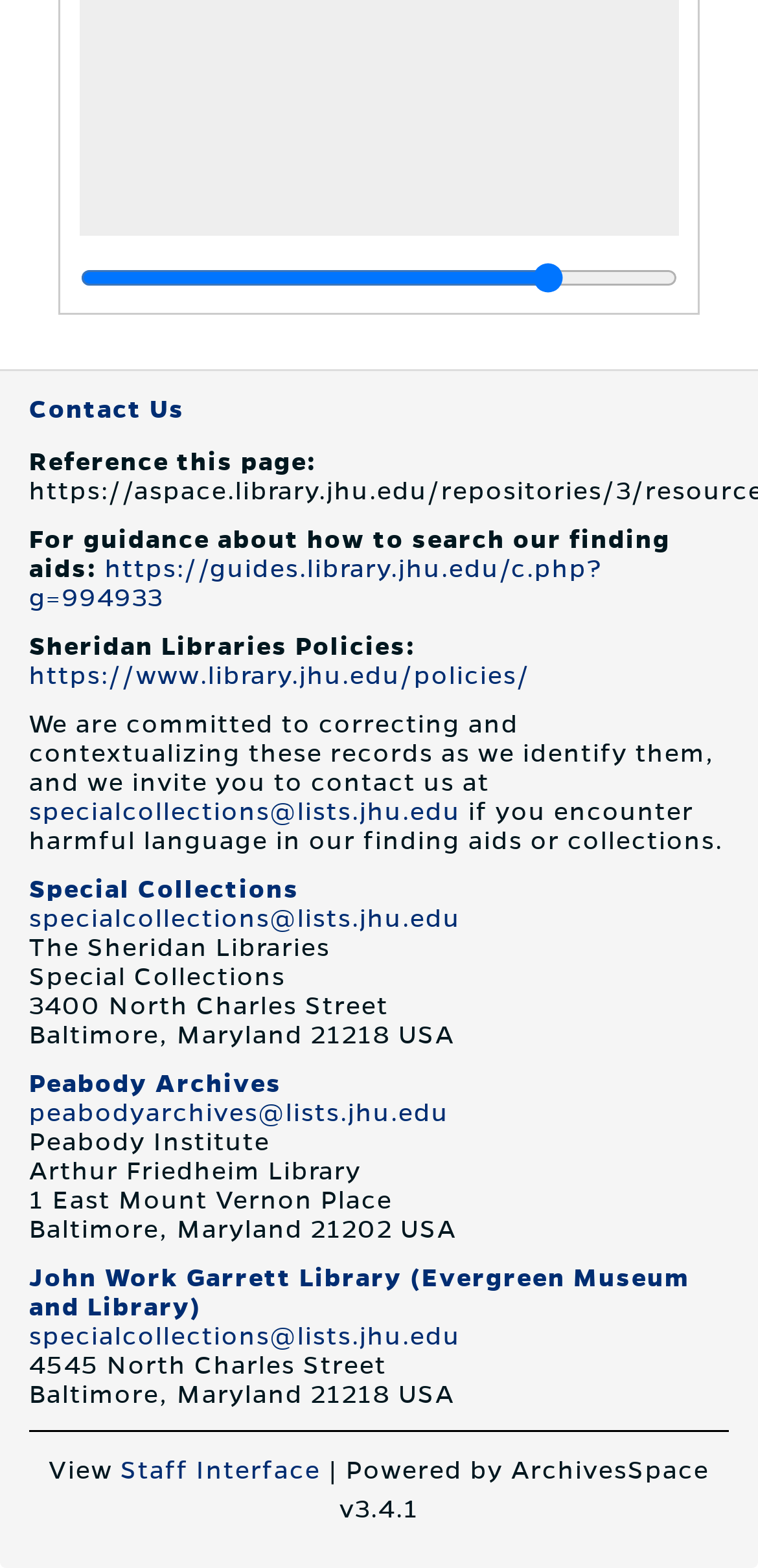What is the address of the Arthur Friedheim Library?
Observe the image and answer the question with a one-word or short phrase response.

1 East Mount Vernon Place